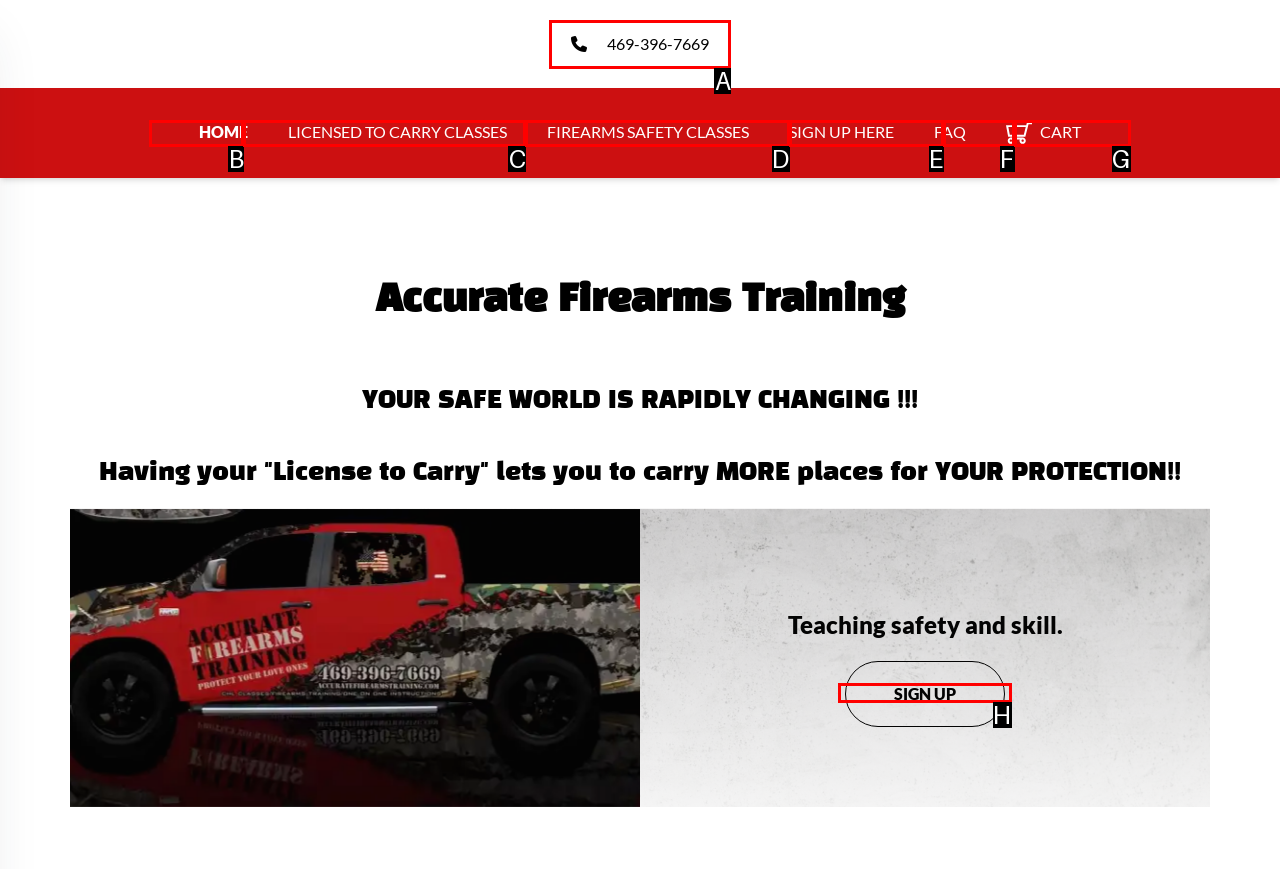From the given choices, identify the element that matches: parent_node: Message
Answer with the letter of the selected option.

None